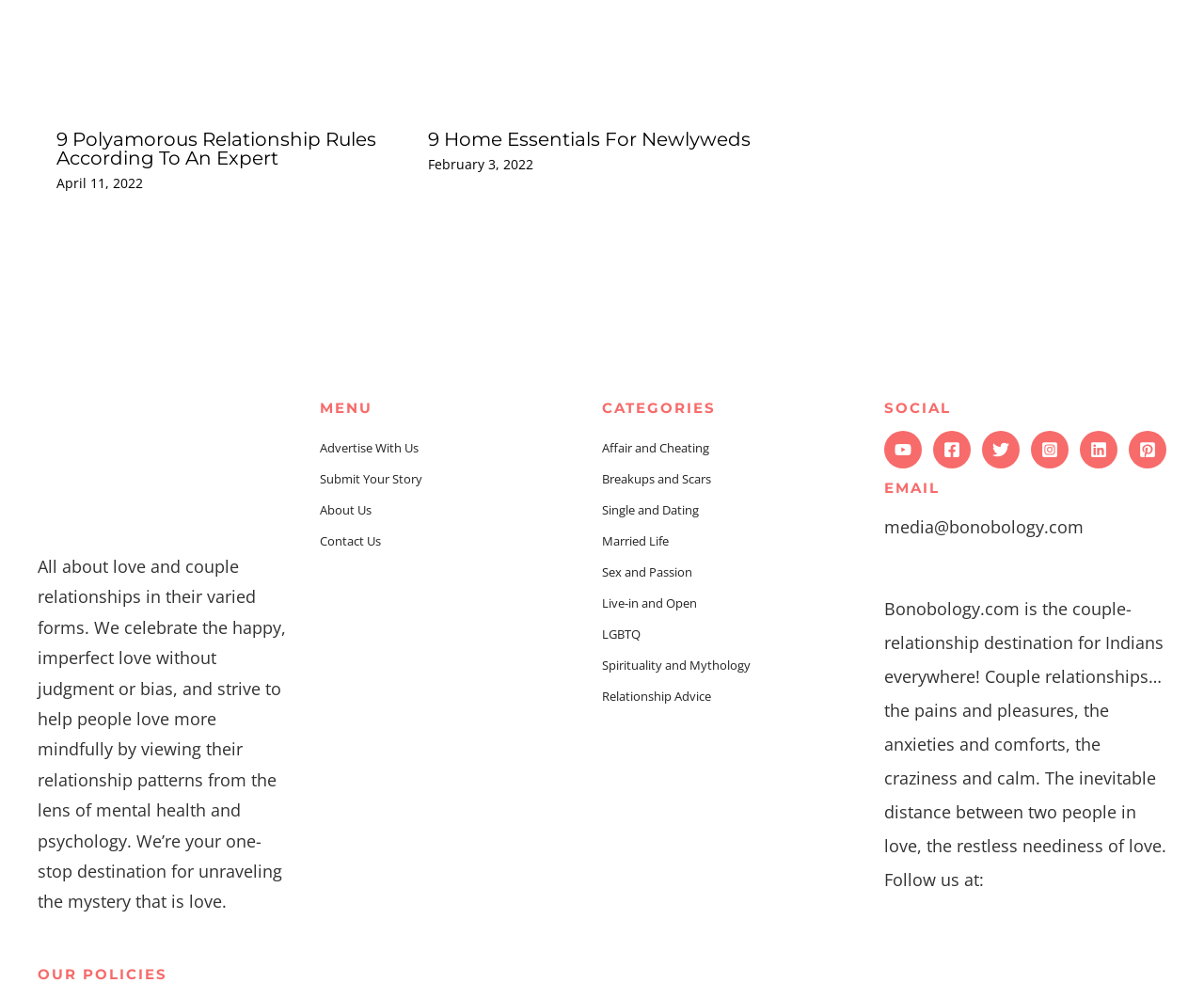Identify the bounding box coordinates for the UI element described by the following text: "LGBTQ". Provide the coordinates as four float numbers between 0 and 1, in the format [left, top, right, bottom].

[0.5, 0.636, 0.532, 0.653]